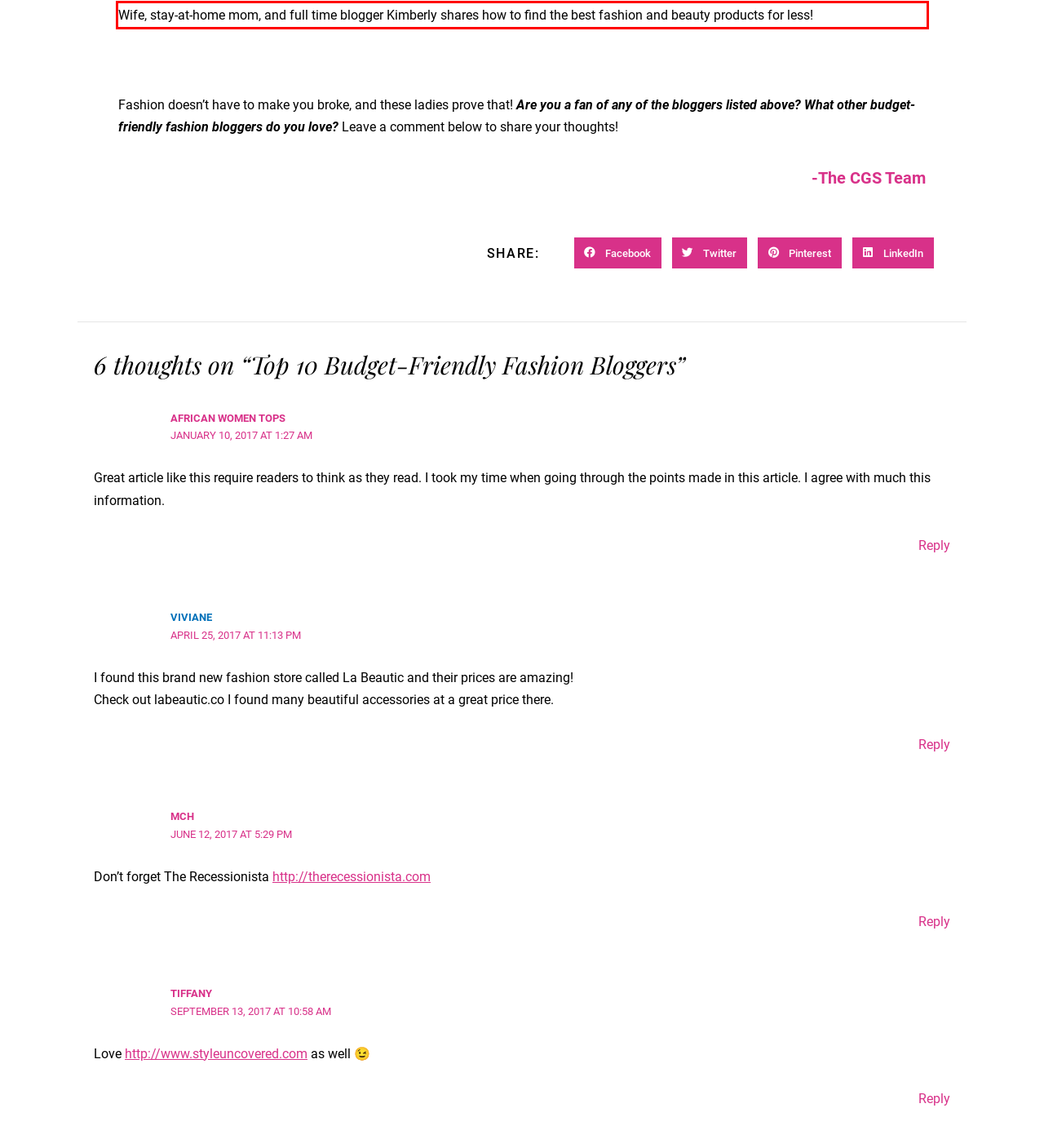You are provided with a screenshot of a webpage that includes a red bounding box. Extract and generate the text content found within the red bounding box.

Wife, stay-at-home mom, and full time blogger Kimberly shares how to find the best fashion and beauty products for less!